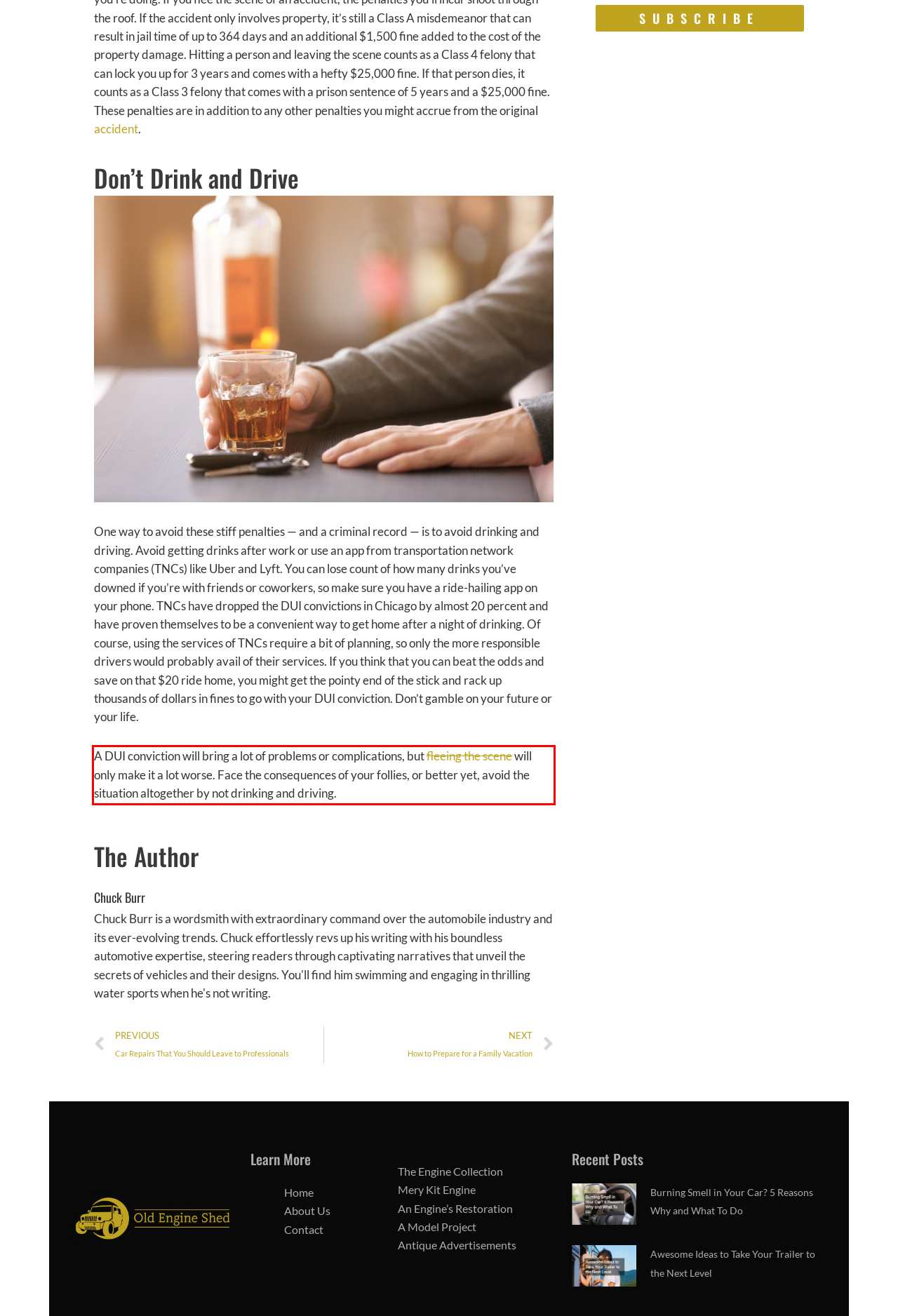Observe the screenshot of the webpage, locate the red bounding box, and extract the text content within it.

A DUI conviction will bring a lot of problems or complications, but fleeing the scene will only make it a lot worse. Face the consequences of your follies, or better yet, avoid the situation altogether by not drinking and driving.